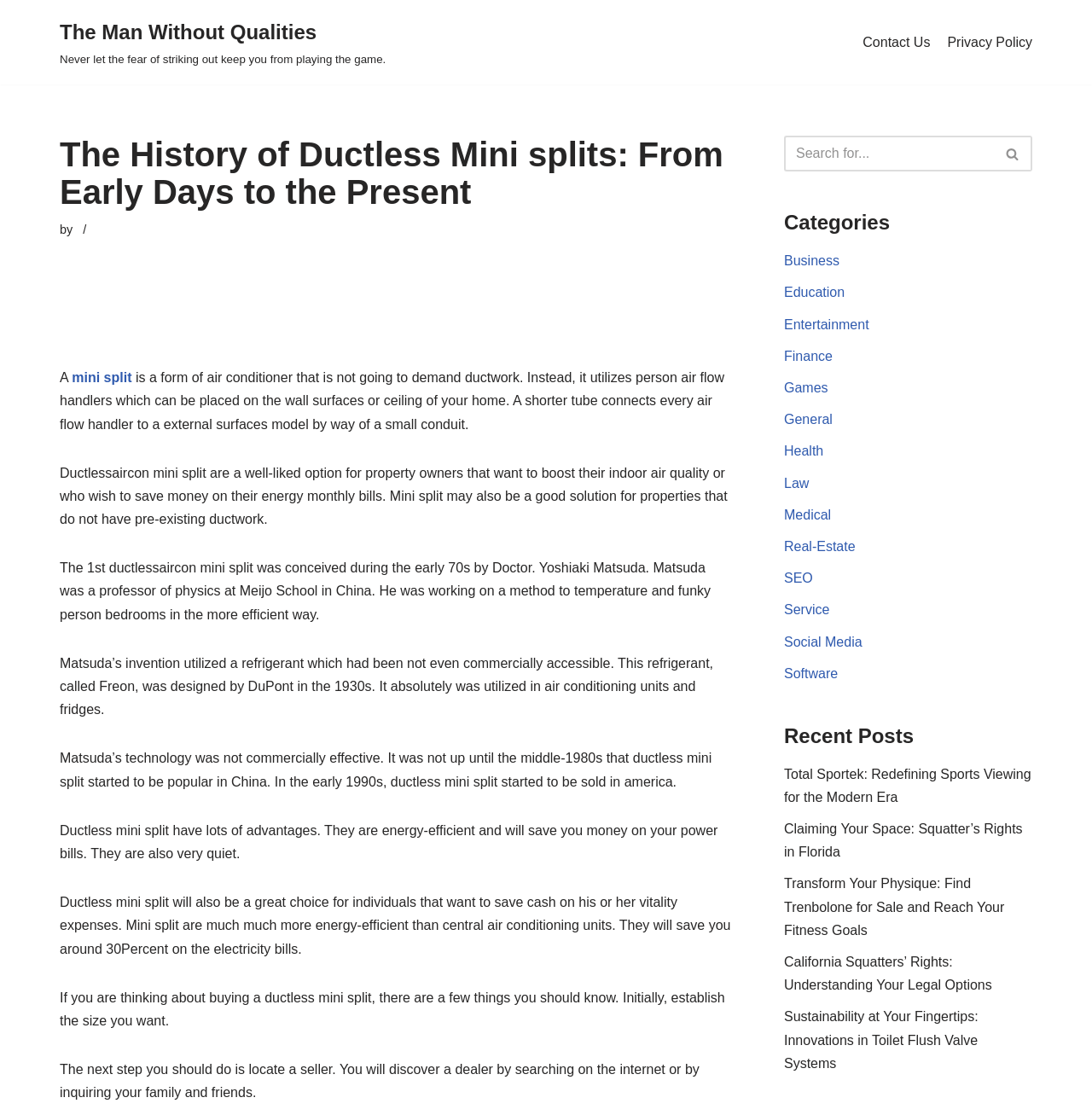Pinpoint the bounding box coordinates of the clickable element needed to complete the instruction: "Read the 'The History of Ductless Mini splits: From Early Days to the Present' article". The coordinates should be provided as four float numbers between 0 and 1: [left, top, right, bottom].

[0.055, 0.122, 0.671, 0.189]